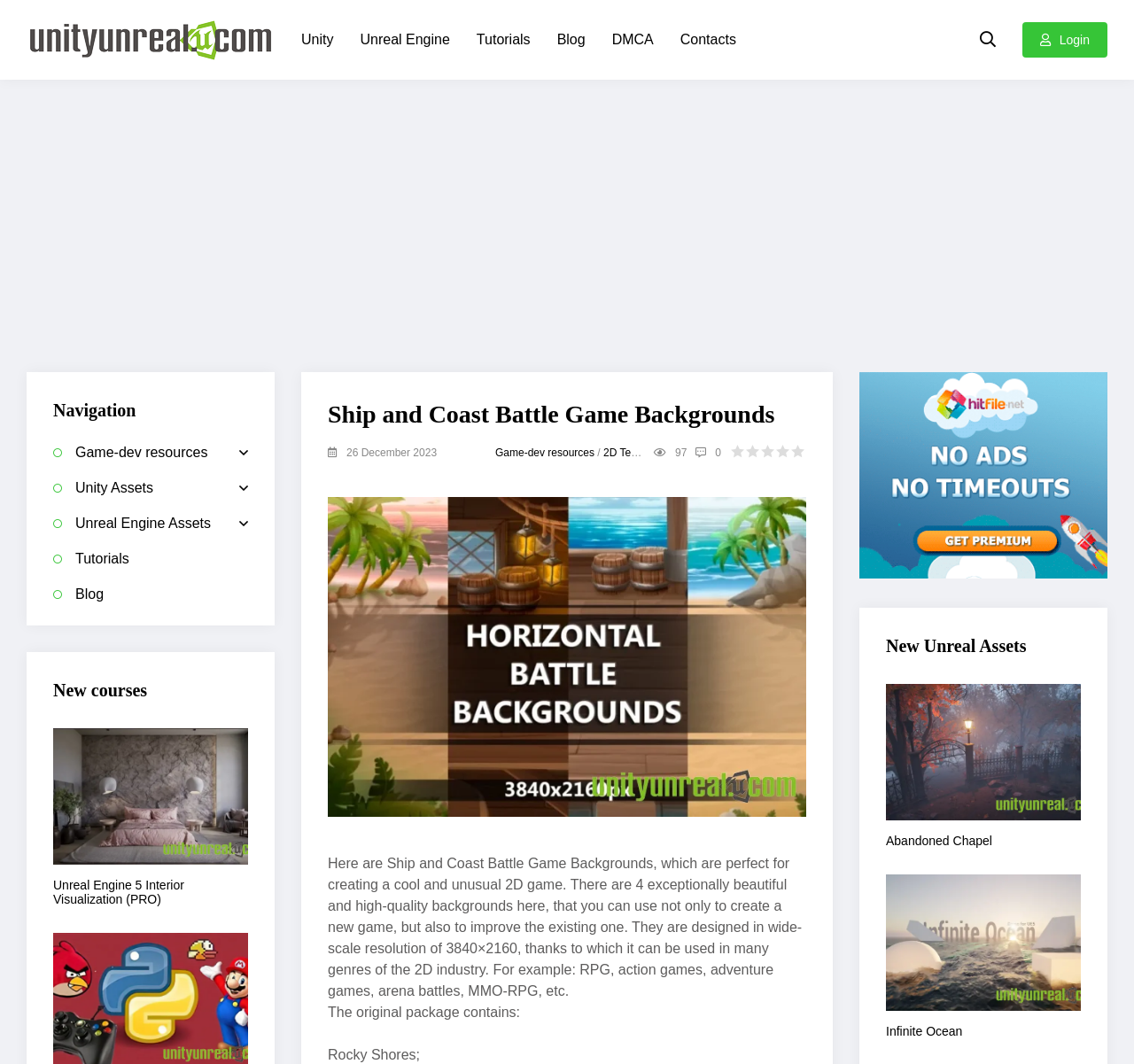Answer succinctly with a single word or phrase:
What type of assets are available for Unreal Engine?

2D Assets, Animations, ArchViz, etc.